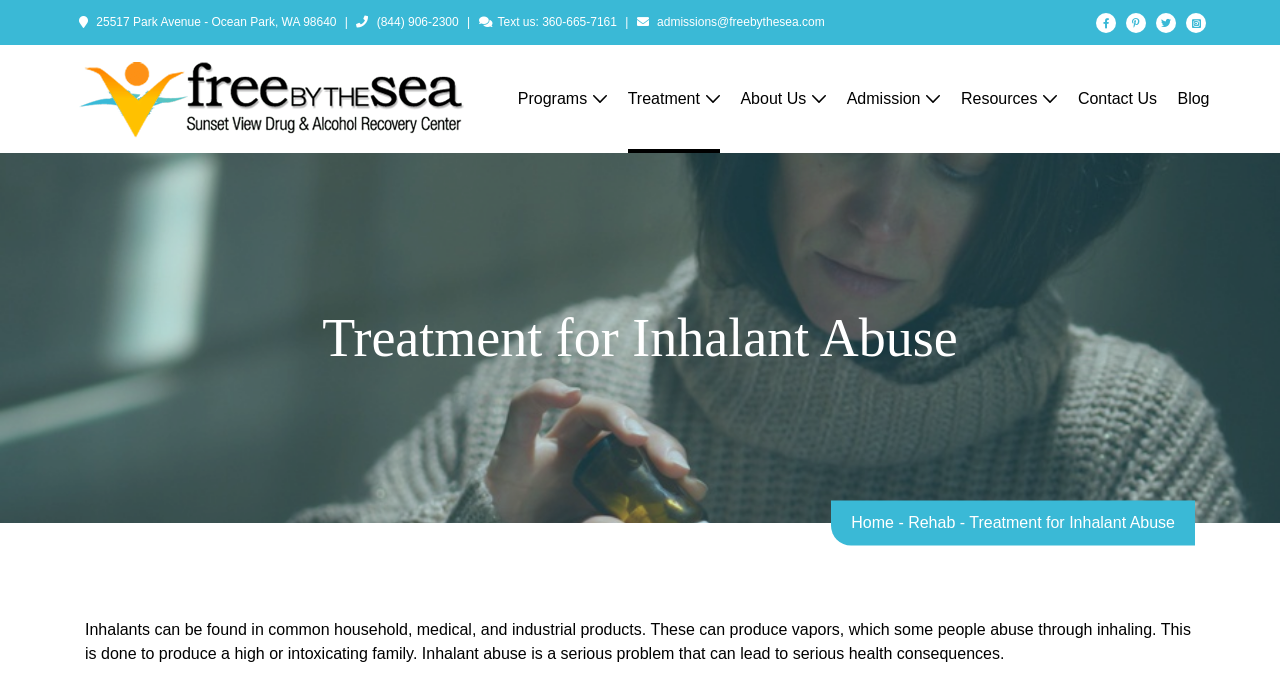Find the bounding box coordinates of the clickable region needed to perform the following instruction: "Go to the FAU website". The coordinates should be provided as four float numbers between 0 and 1, i.e., [left, top, right, bottom].

None